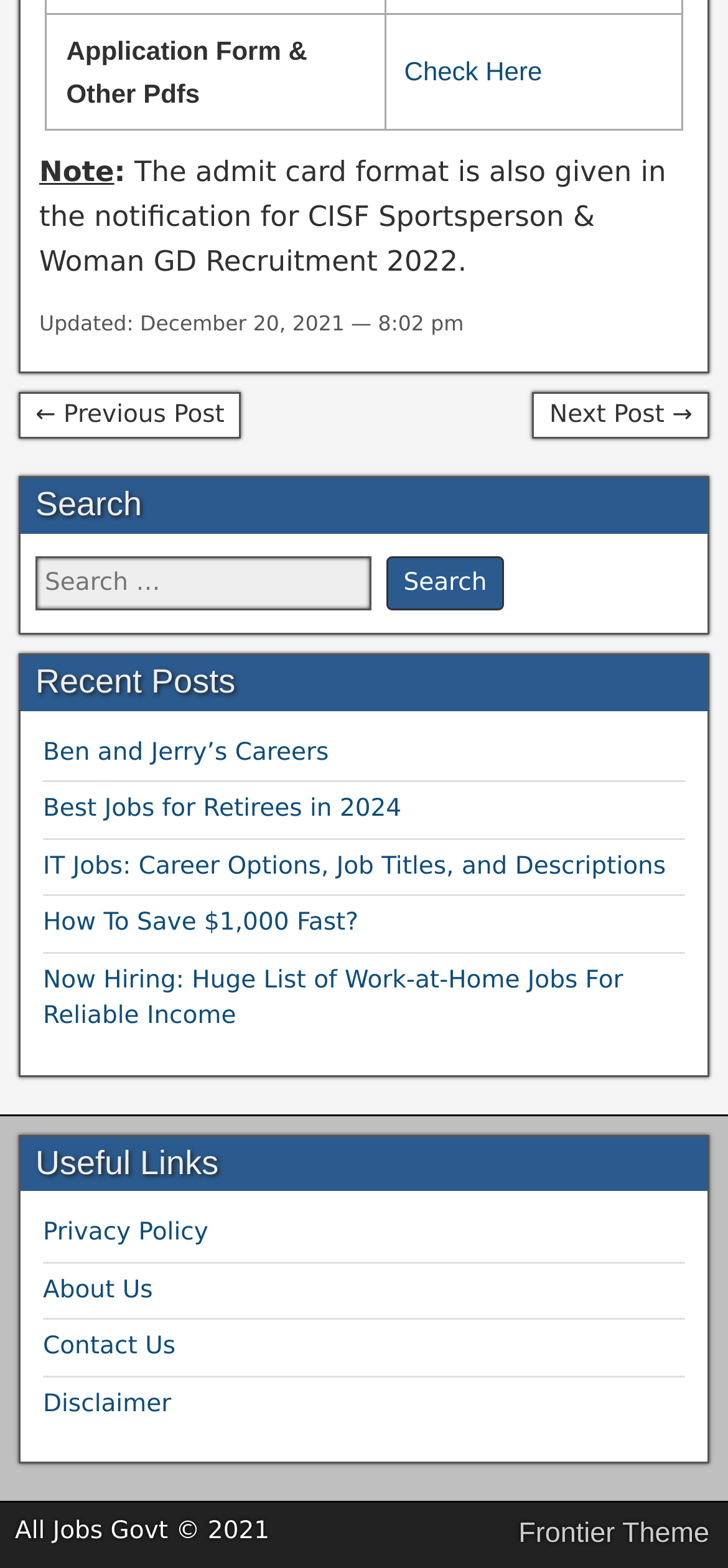What is the purpose of the 'Search' section?
Please provide a single word or phrase answer based on the image.

To search for content